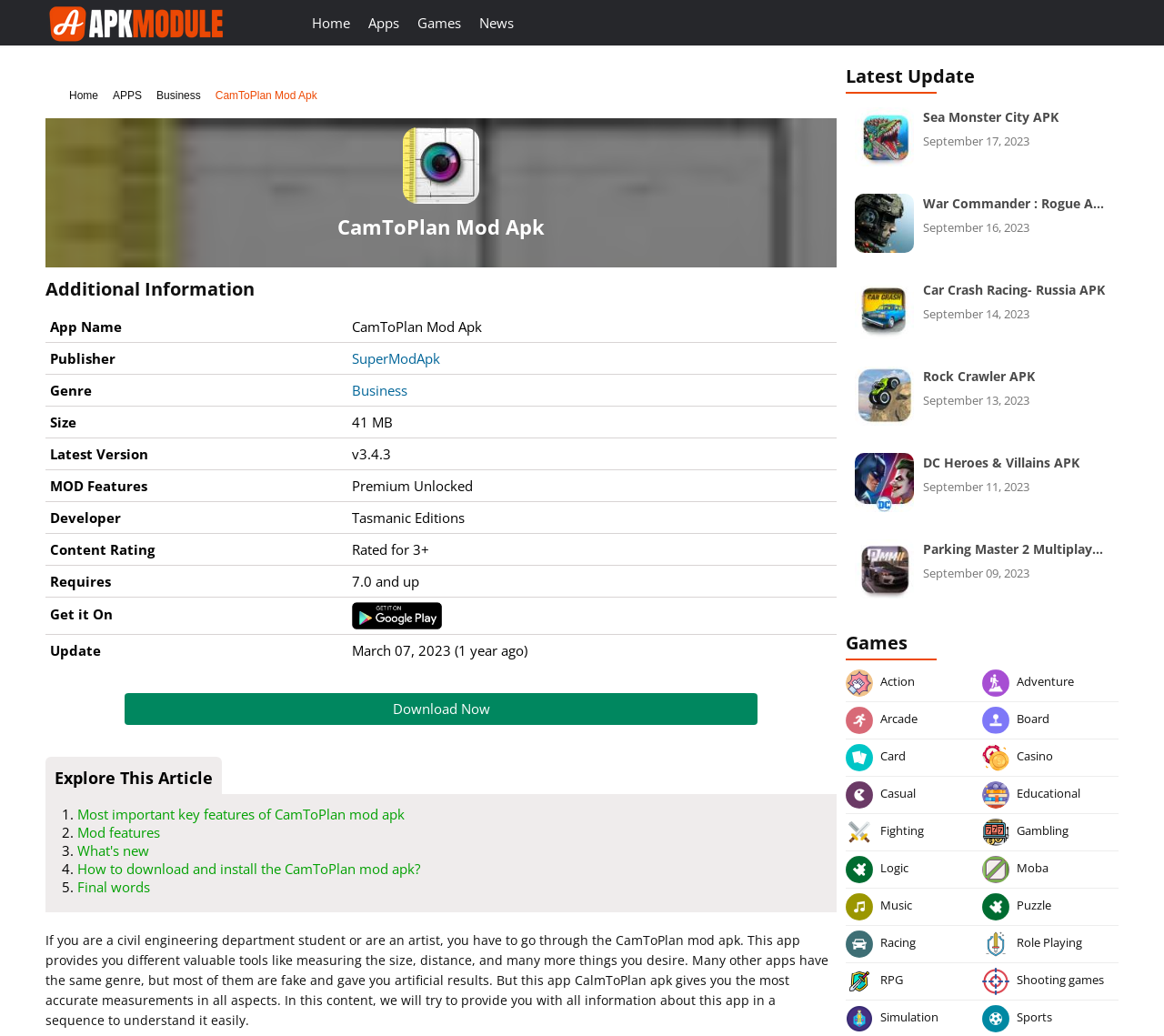Identify and provide the text of the main header on the webpage.

CamToPlan Mod Apk